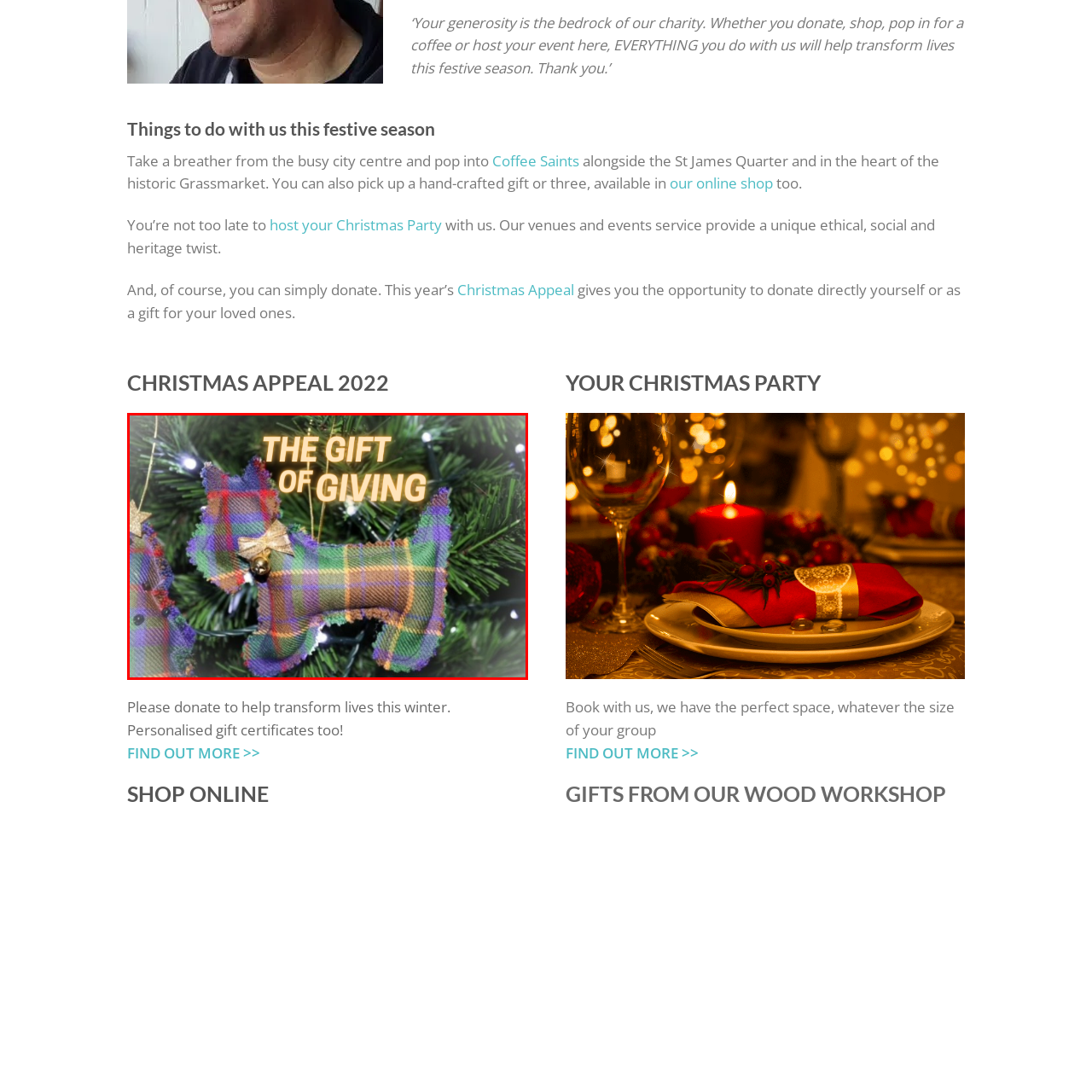Pay attention to the image highlighted by the red border, What is the color of the Christmas tree? Please give a one-word or short phrase answer.

Lush green